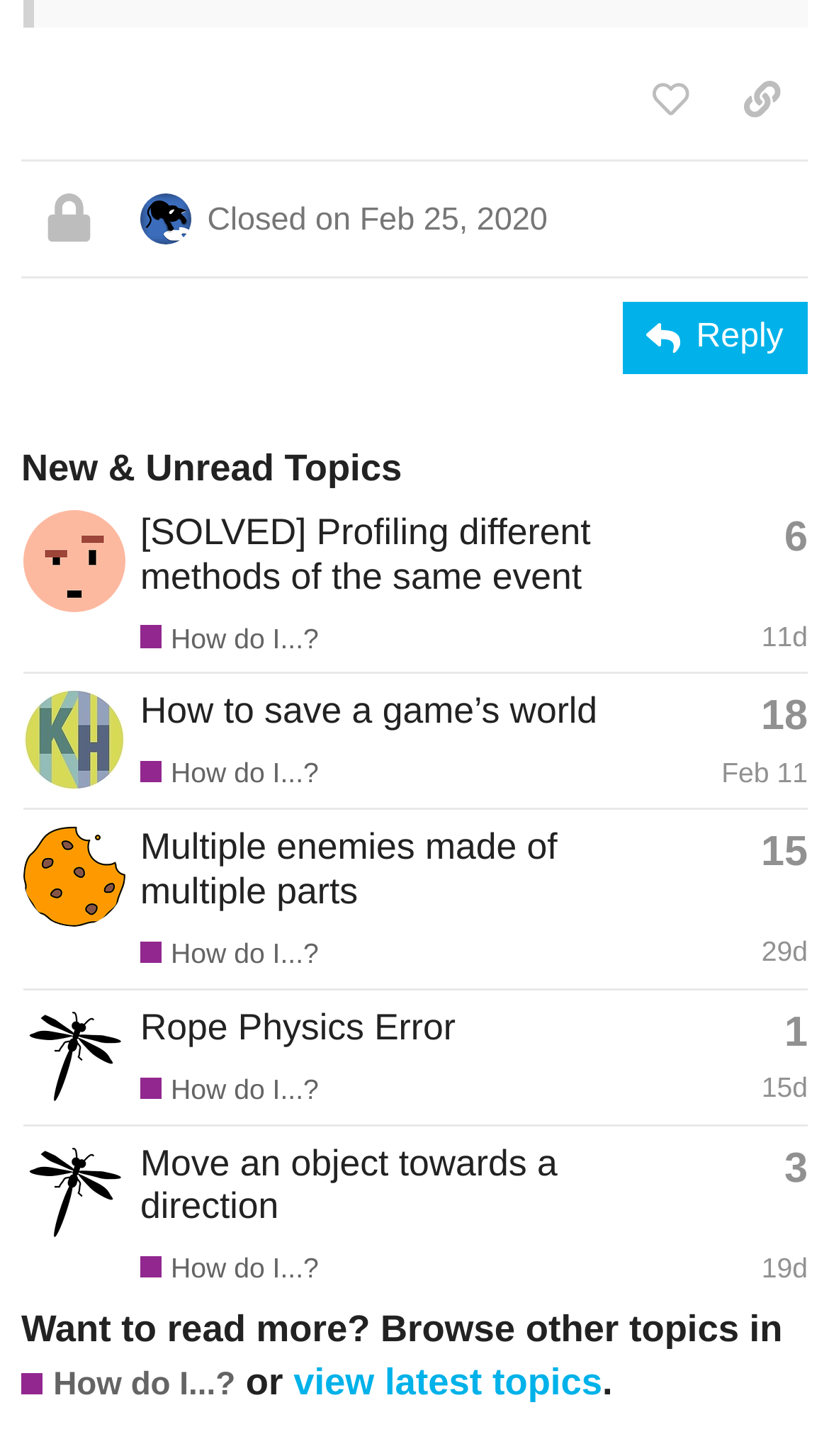Predict the bounding box of the UI element based on this description: "aria-label="Keith_1357's profile, latest poster"".

[0.028, 0.496, 0.151, 0.52]